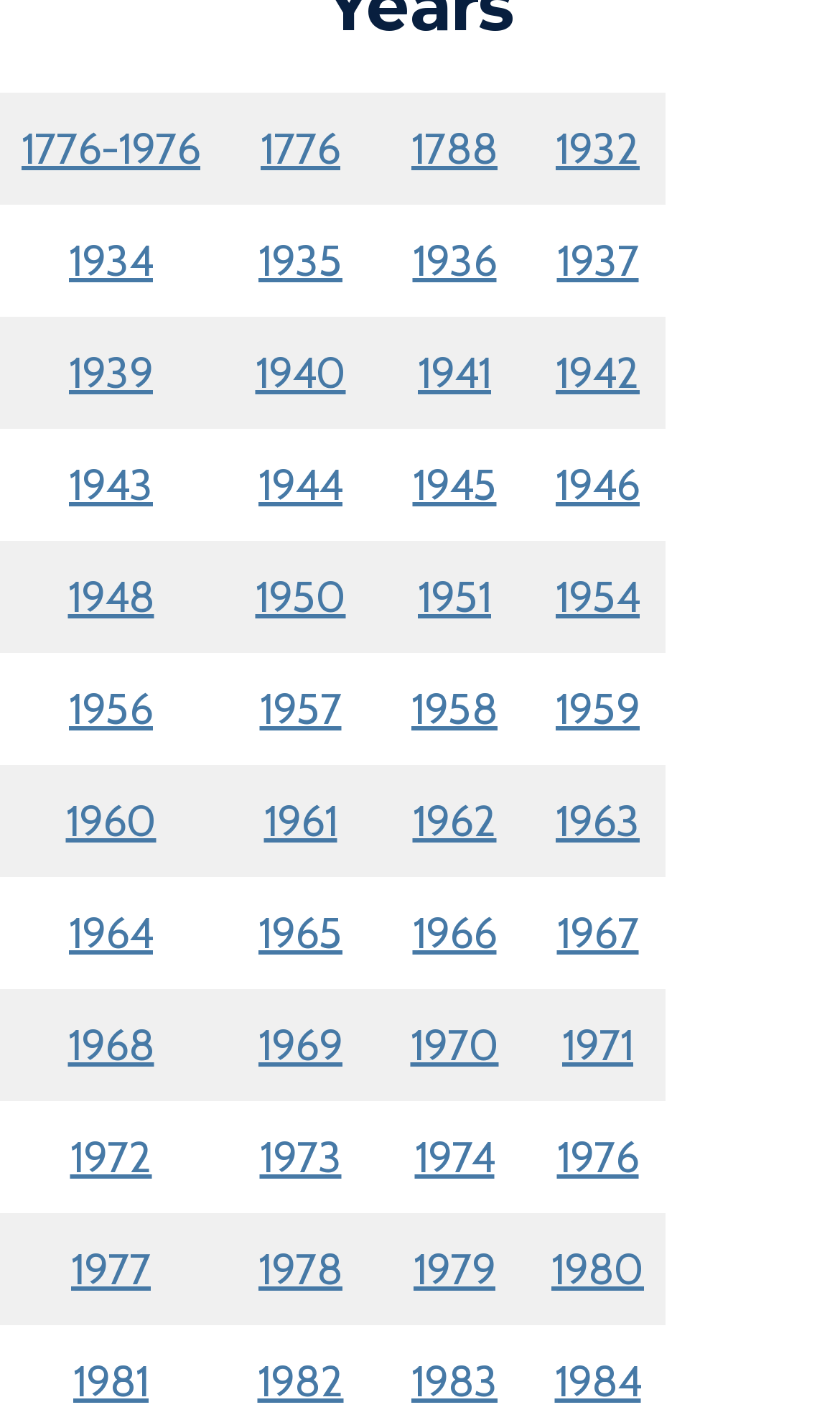Please locate the bounding box coordinates of the element that should be clicked to complete the given instruction: "click 1932".

[0.662, 0.086, 0.762, 0.123]